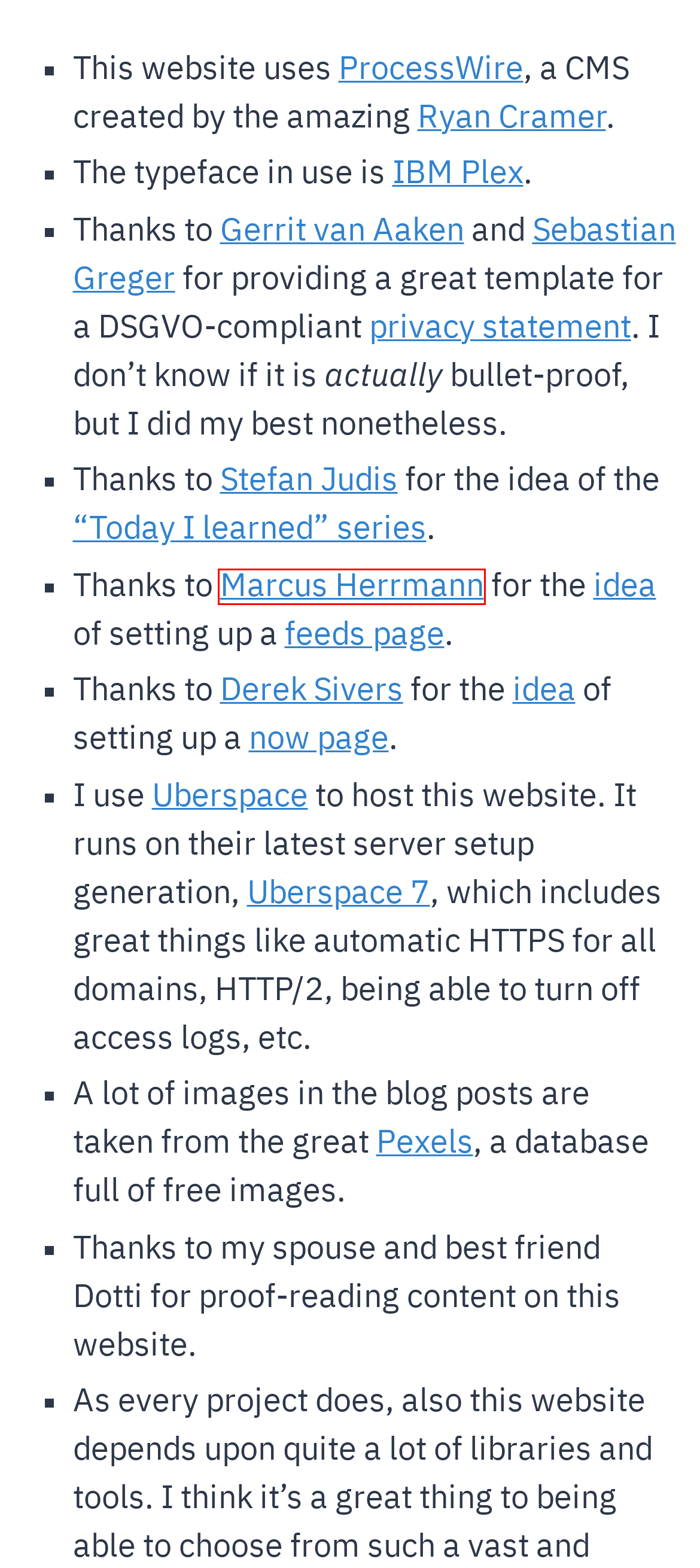A screenshot of a webpage is provided, featuring a red bounding box around a specific UI element. Identify the webpage description that most accurately reflects the new webpage after interacting with the selected element. Here are the candidates:
A. Gerrit van Aaken | praegnanz.de
B. Uberspace - Hosting on Asteroids
C. Developer, writer and speaker | Stefan Judis Web Development
D. Derek Sivers
E. Free Stock Photos, Royalty Free Stock Images & Copyright Free Pictures · Pexels
F. marcus.io
G. Sebastian Greger // Sociologist and Digital Artisan
H. TIL – Today I learned | Stefan Judis Web Development

F